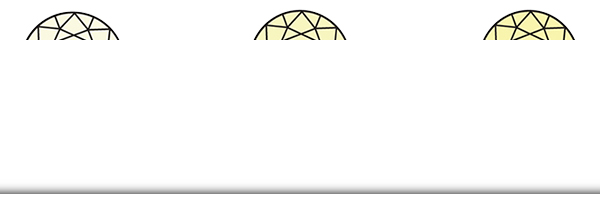Using the information in the image, give a comprehensive answer to the question: 
What factor in diamond quality is being discussed?

The image is aligned with the section discussing the 'Cut', which is identified as a crucial factor in diamond quality, affecting its sparkle and size perception. The diamond illustrations are used to visually reinforce the importance of cut in determining a diamond's appearance and ability to reflect light.